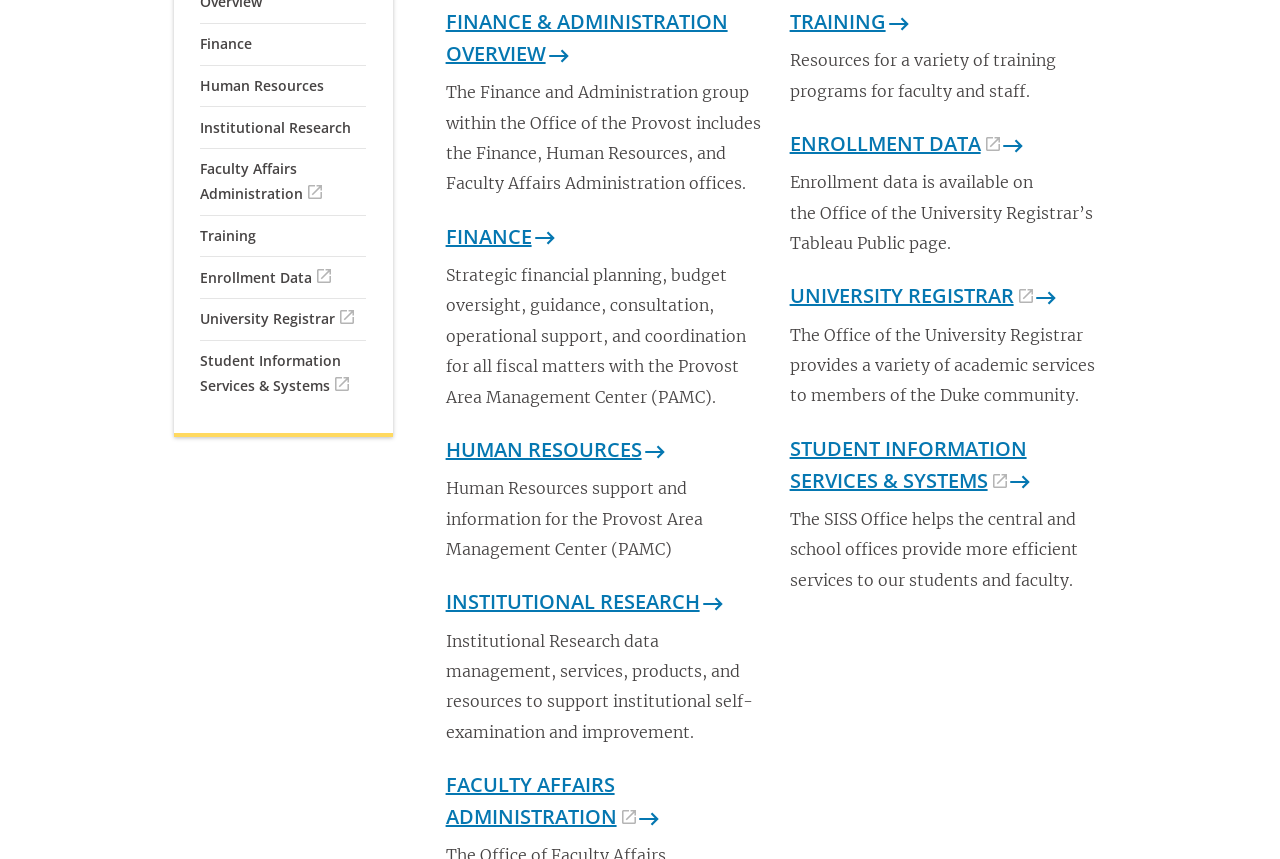Please find the bounding box coordinates in the format (top-left x, top-left y, bottom-right x, bottom-right y) for the given element description. Ensure the coordinates are floating point numbers between 0 and 1. Description: University Registrar

[0.617, 0.329, 0.807, 0.36]